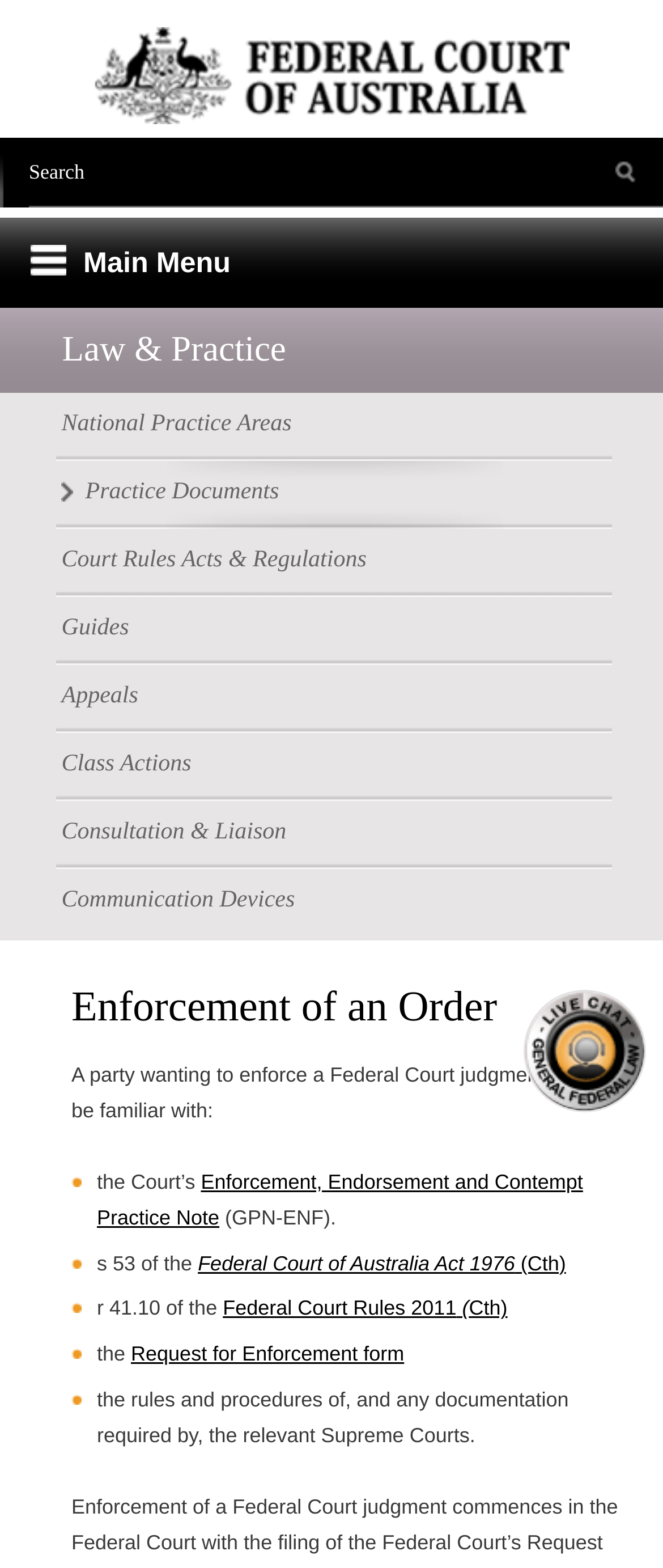Determine the bounding box coordinates of the region that needs to be clicked to achieve the task: "View June 2021".

None